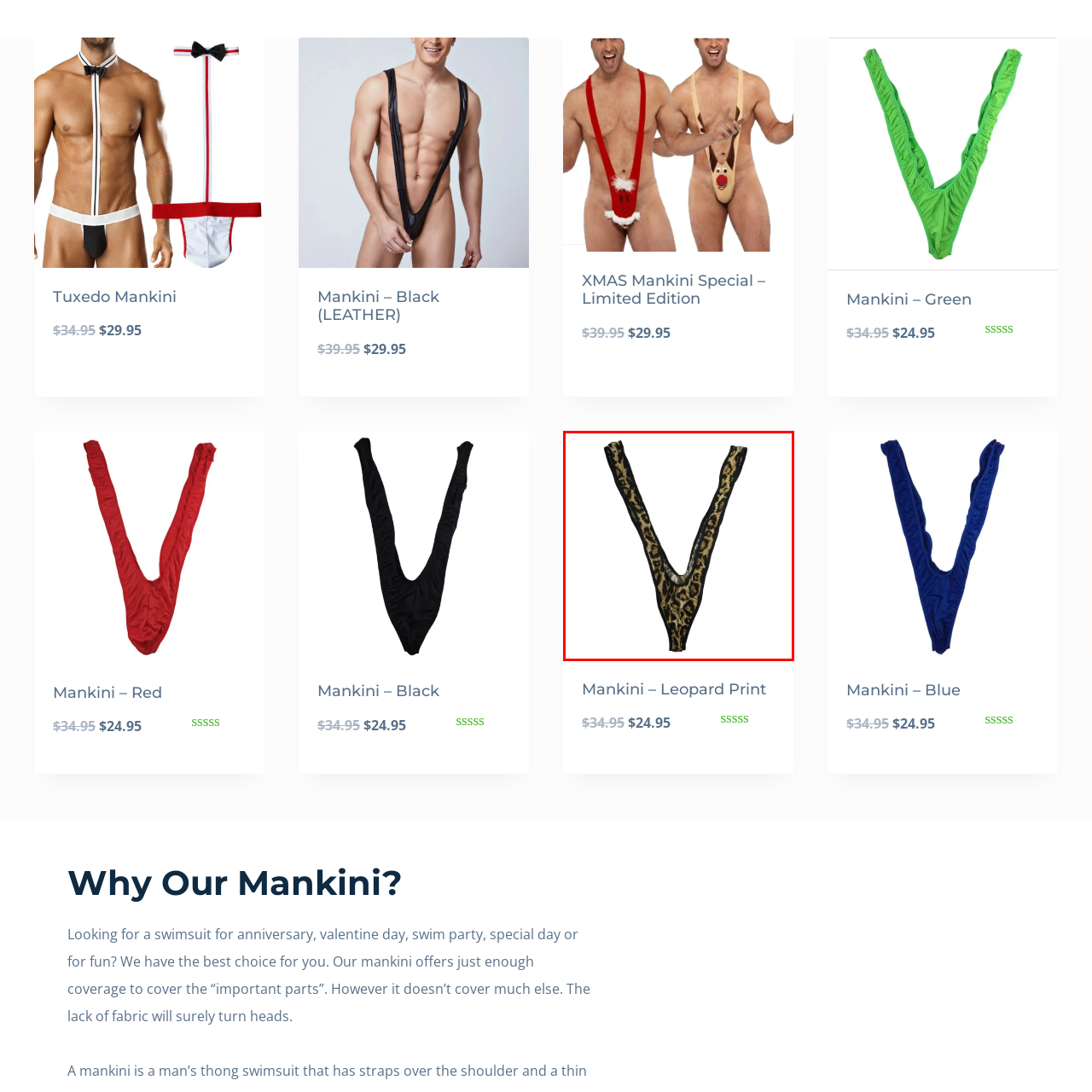Offer an in-depth description of the scene contained in the red rectangle.

This image showcases a bold and playful "Mankini" featuring a striking leopard print design. The swimsuit's unique cut emphasizes a V-shape, designed for those looking to make a daring statement at the beach or poolside. Its dark and vibrant colors are accentuated by the eye-catching animal print, which blends fun with a touch of exotic flair. Ideal for themed parties or humorous occasions, this Mankini is sure to attract attention and spark conversations. This particular model is marketed under the name "Mankini – Leopard Print" and is available for purchase.